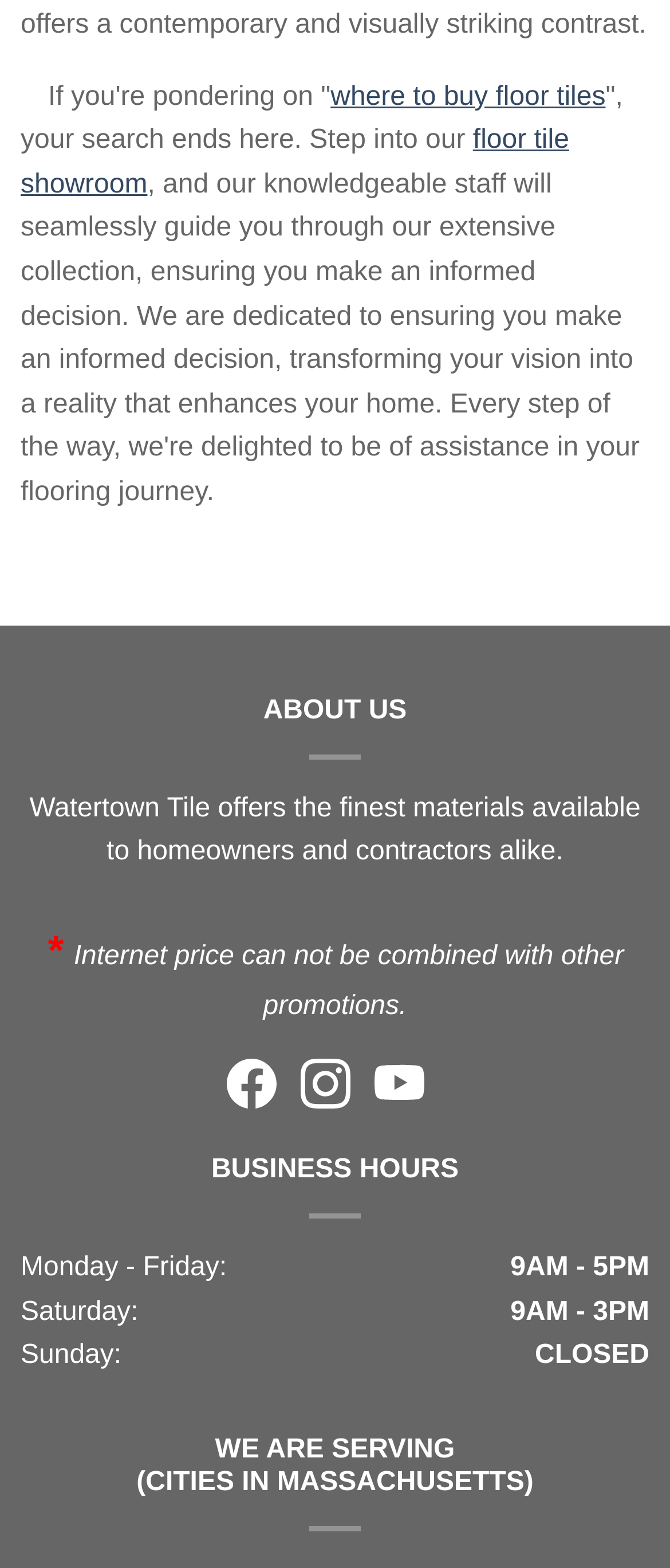Provide the bounding box coordinates in the format (top-left x, top-left y, bottom-right x, bottom-right y). All values are floating point numbers between 0 and 1. Determine the bounding box coordinate of the UI element described as: floor tile showroom

[0.031, 0.08, 0.849, 0.127]